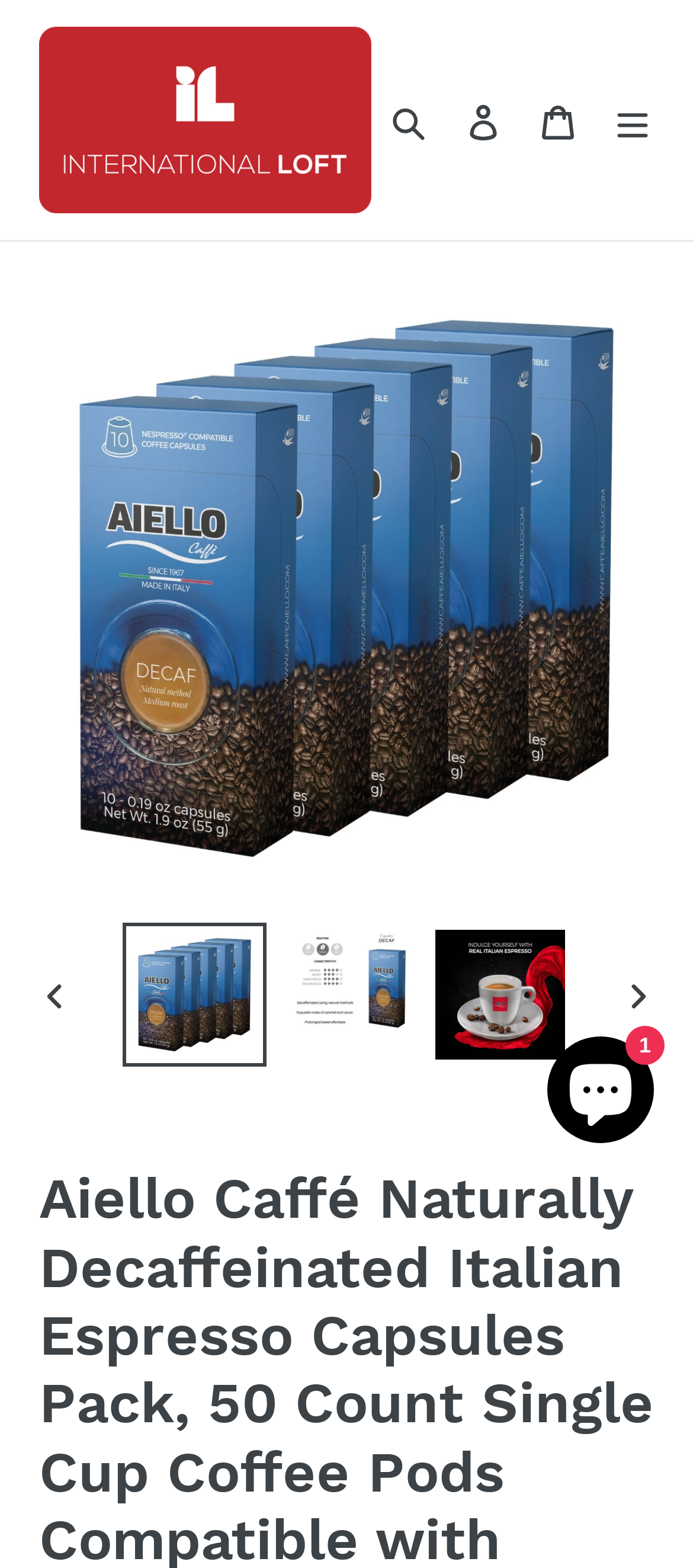Find the bounding box coordinates for the element described here: "alt="International Loft Fine Food Importers"".

[0.056, 0.017, 0.536, 0.136]